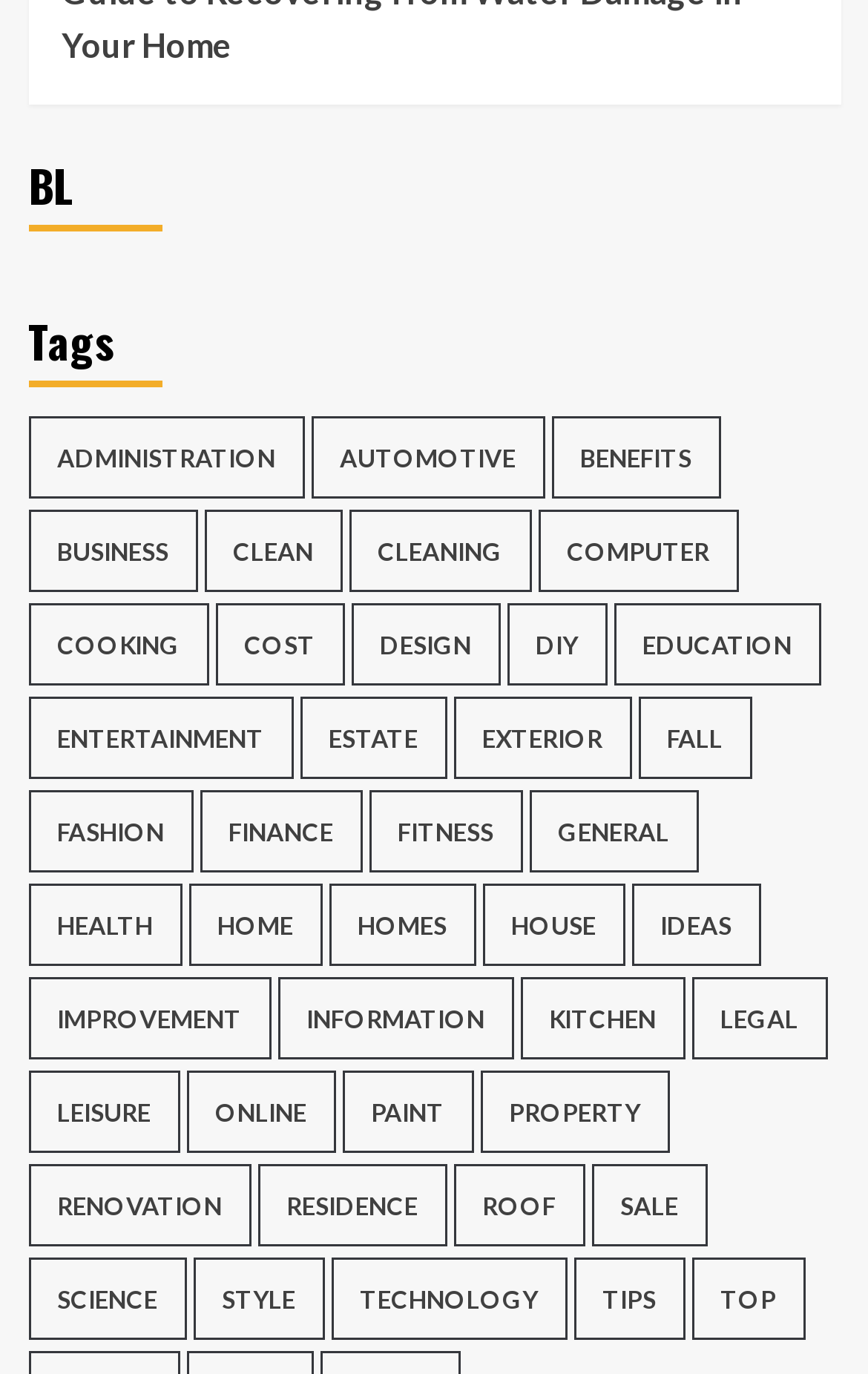Using the element description: "property", determine the bounding box coordinates. The coordinates should be in the format [left, top, right, bottom], with values between 0 and 1.

[0.553, 0.78, 0.771, 0.84]